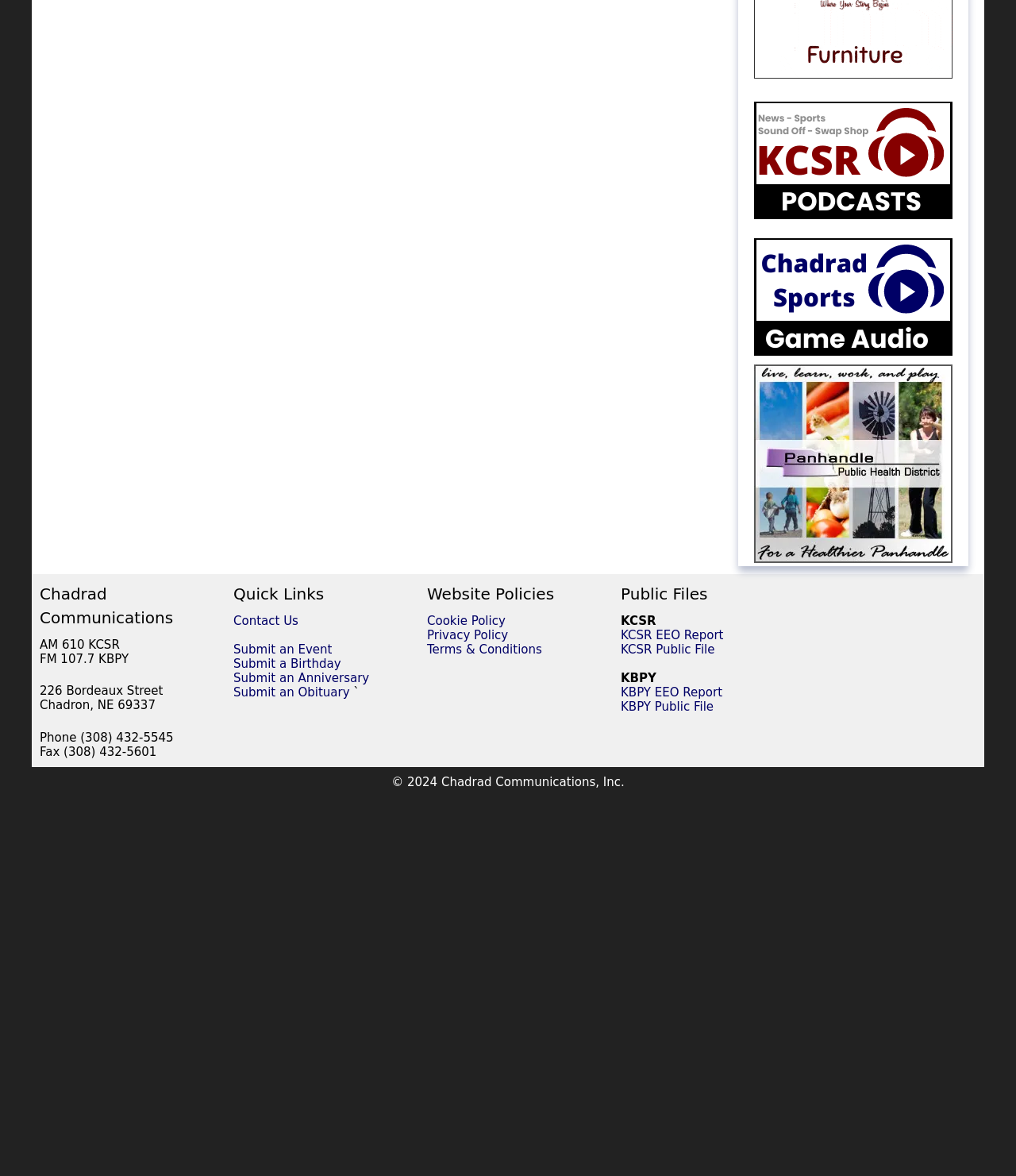Please analyze the image and provide a thorough answer to the question:
What is the address of Chadrad Communications?

I found the answer by looking at the top-left section of the webpage, where it lists the address of Chadrad Communications as '226 Bordeaux Street, Chadron, NE 69337'.